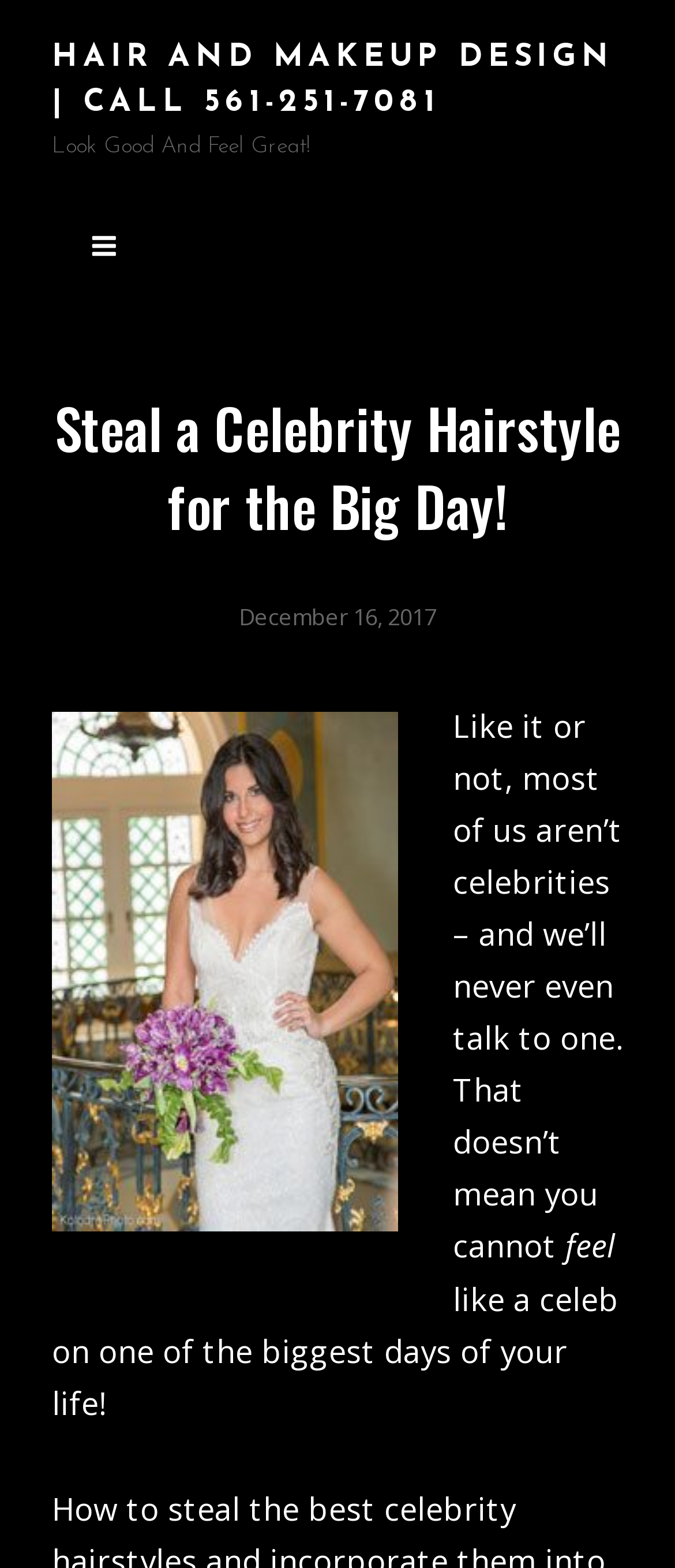What is the tone of the webpage?
We need a detailed and meticulous answer to the question.

The tone of the webpage is encouraging, as evident from the text 'Look Good And Feel Great!' and 'feel like a celeb on one of the biggest days of your life!' which suggests that the webpage is trying to motivate the reader to take action and feel confident.